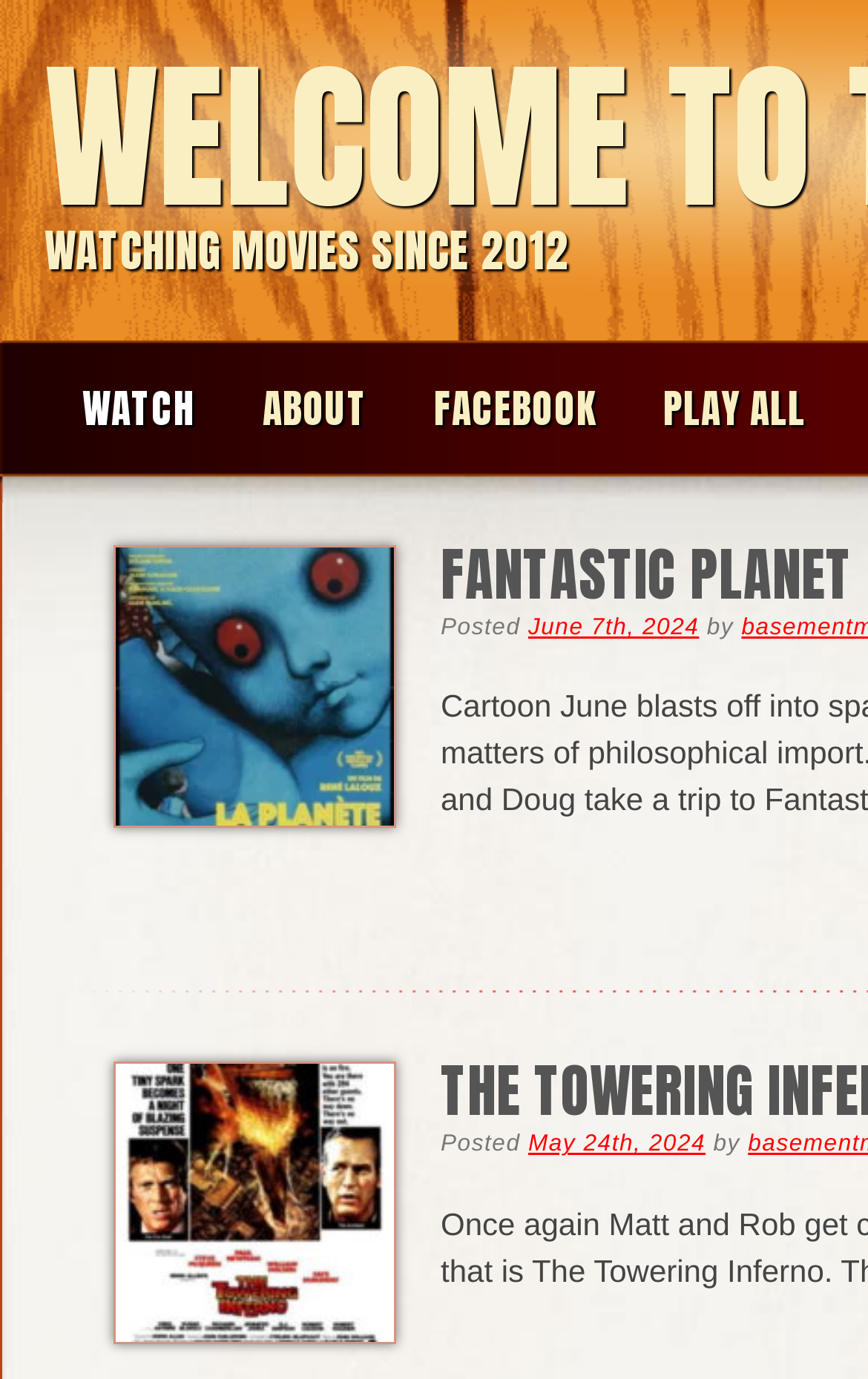How many links are under the 'PLAY ALL' section?
Refer to the image and respond with a one-word or short-phrase answer.

1